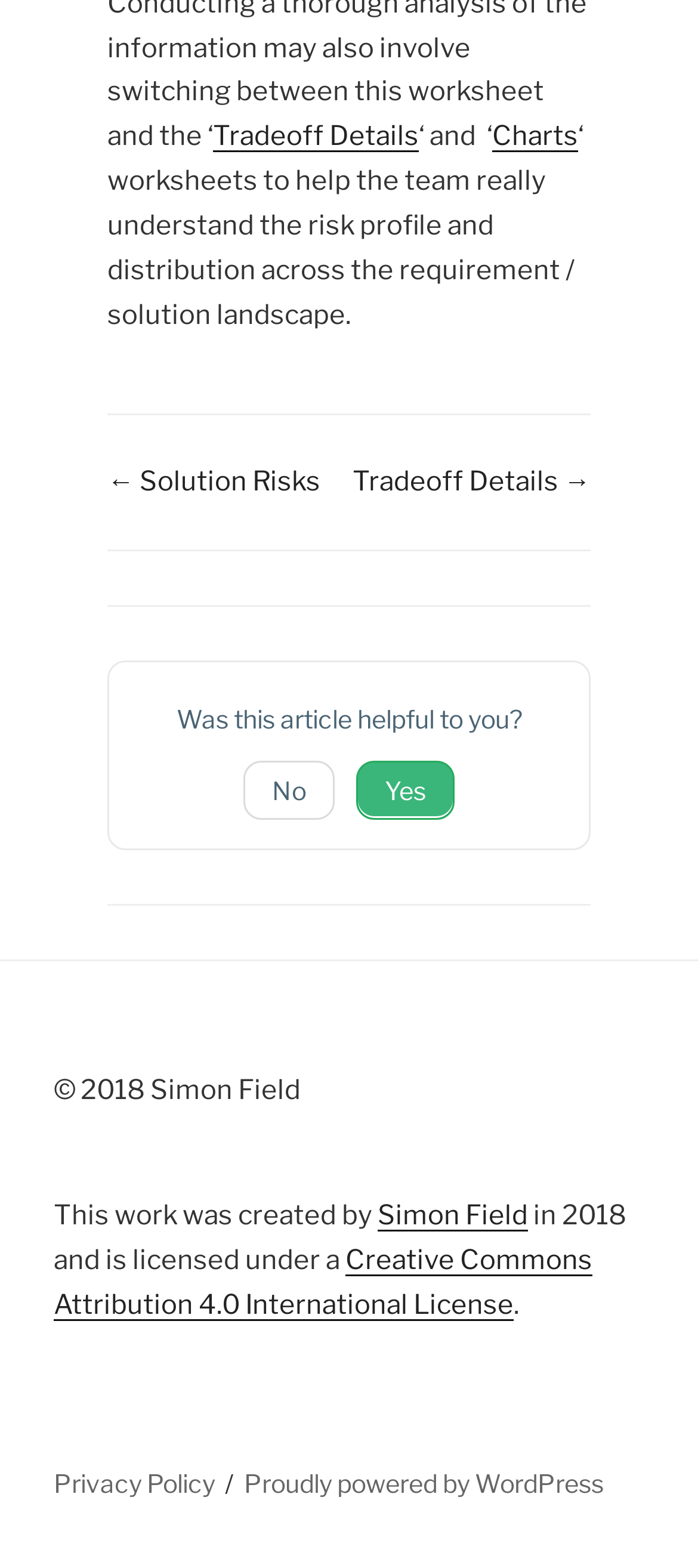Determine the bounding box coordinates of the element that should be clicked to execute the following command: "Click the Get in Touch button".

None